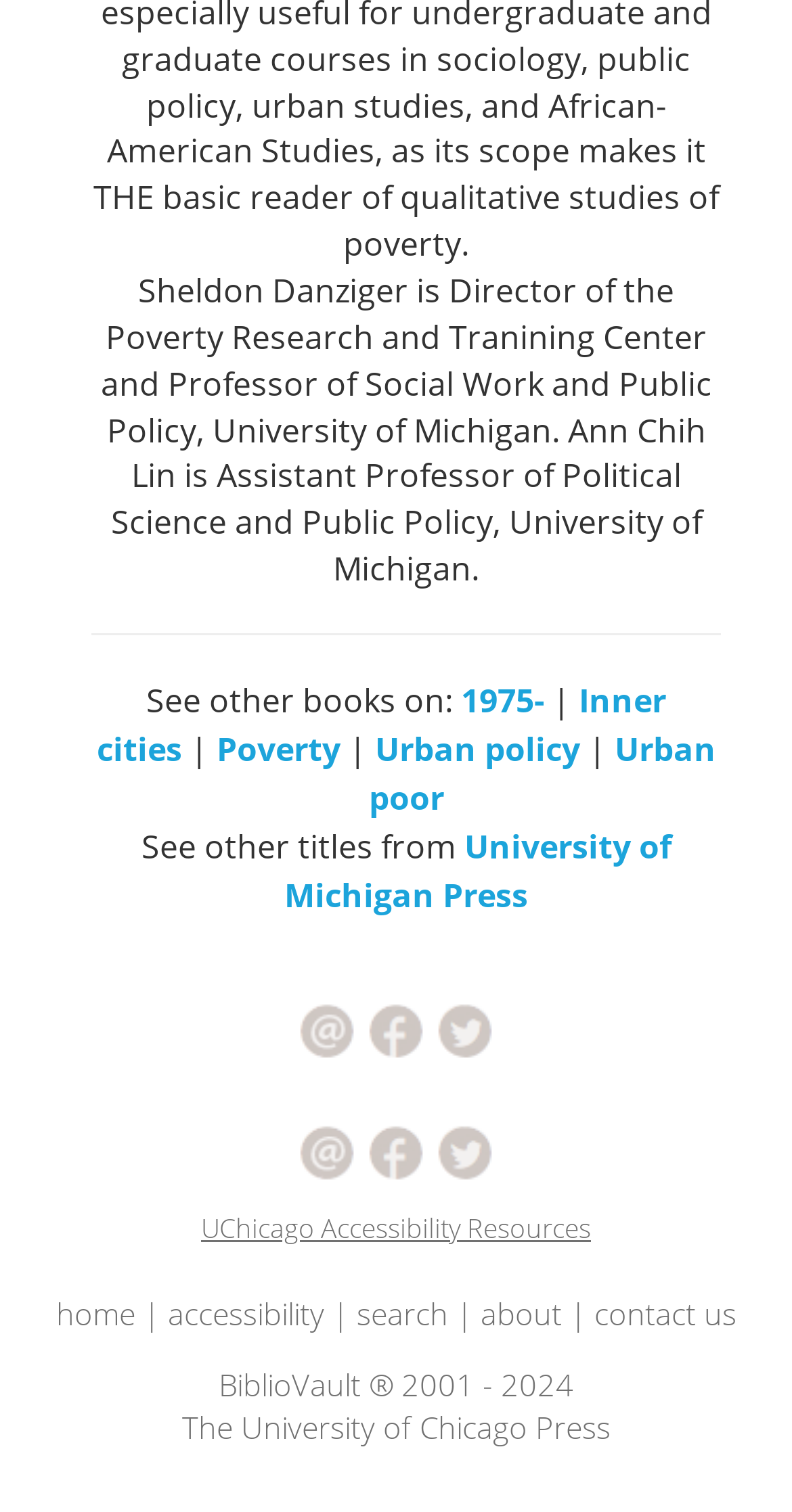Please respond to the question using a single word or phrase:
How many social media sharing options are available?

3